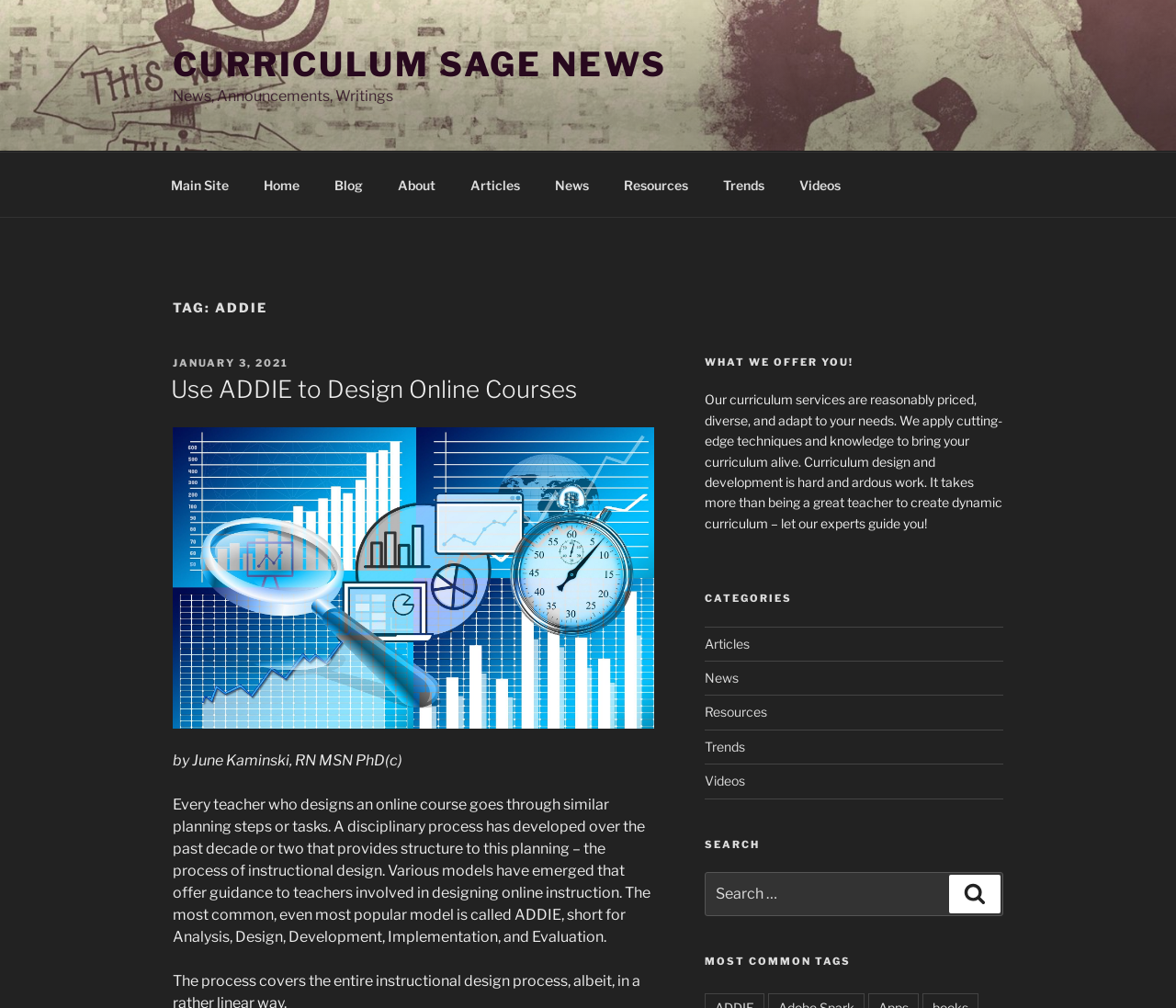Locate the bounding box coordinates of the segment that needs to be clicked to meet this instruction: "Read the 'Use ADDIE to Design Online Courses' article".

[0.145, 0.372, 0.491, 0.4]